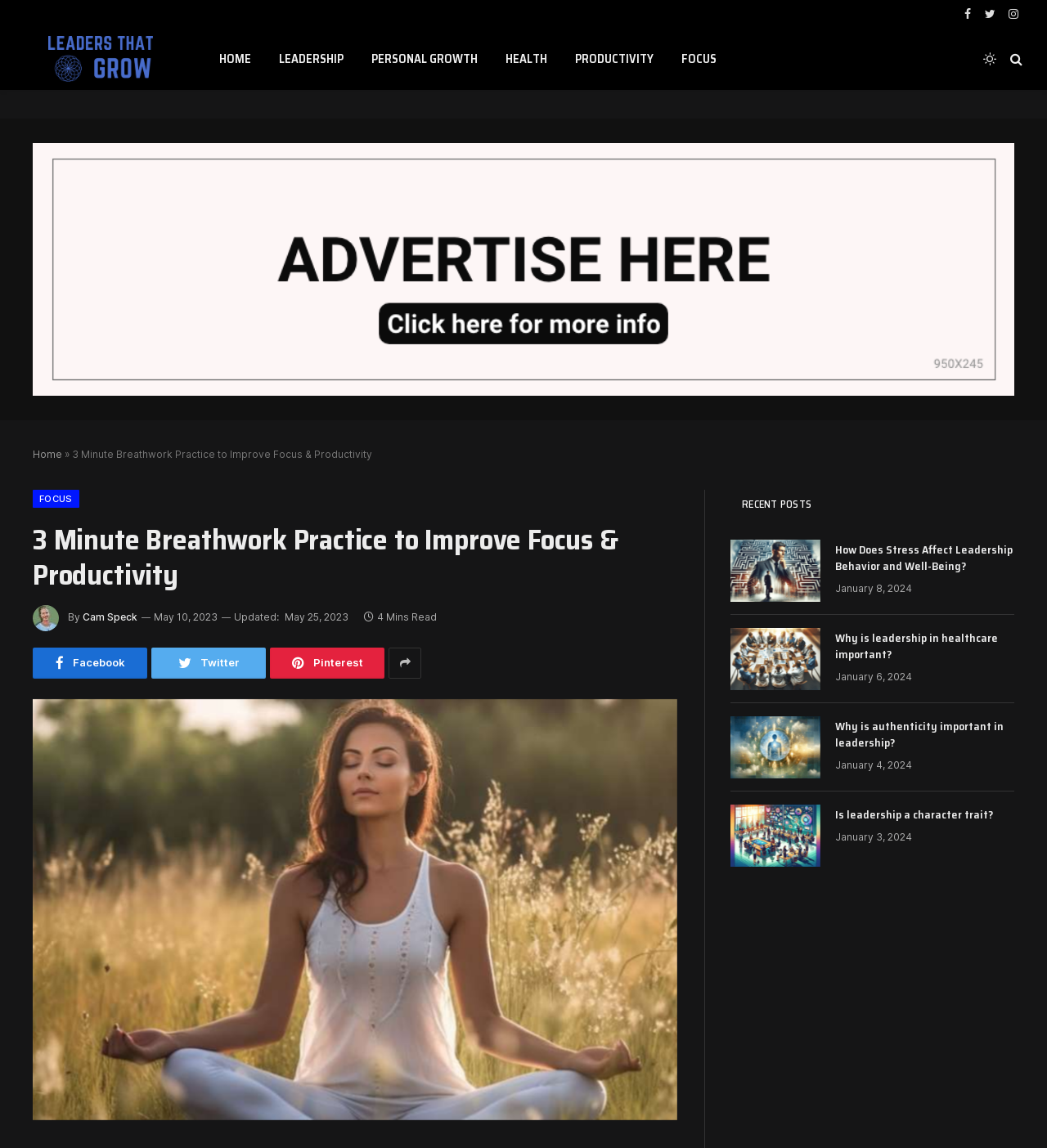How many recent posts are listed on the page?
Using the information from the image, provide a comprehensive answer to the question.

I looked at the section 'RECENT POSTS' and counted the number of articles listed, which are 4.